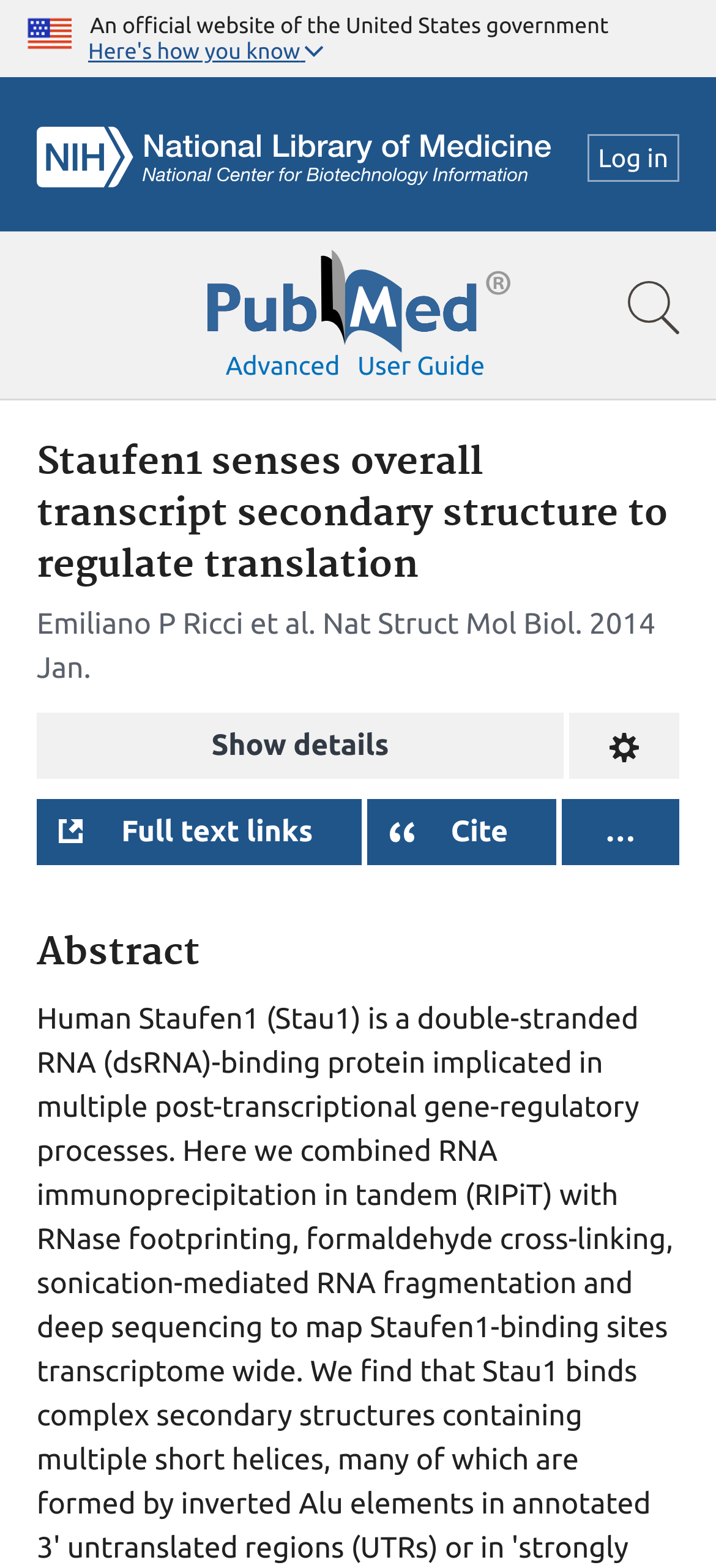Deliver a detailed narrative of the webpage's visual and textual elements.

The webpage appears to be a scientific article page on PubMed, a government website. At the top left corner, there is a U.S. flag image, accompanied by a text stating "An official website of the United States government". Next to it, there is a button labeled "Here's how you know" which is not expanded. 

On the top right corner, there are several links, including "NCBI Logo", "Log in", and a search bar. The search bar is quite wide, spanning almost the entire width of the page. Below the search bar, there are more links, including "Pubmed Logo", "Show search bar", "Advanced", and "User guide". 

The main content of the page starts with a heading that reads "Staufen1 senses overall transcript secondary structure to regulate translation". Below the heading, there are several lines of text, including the authors' names, the journal name "Nat Struct Mol Biol", and the publication date "2014 Jan". 

There are several buttons and links in this section, including "Show details", "Change format", "Full text links", "Cite", and an ellipsis button. The "Abstract" heading is located below these buttons and links.